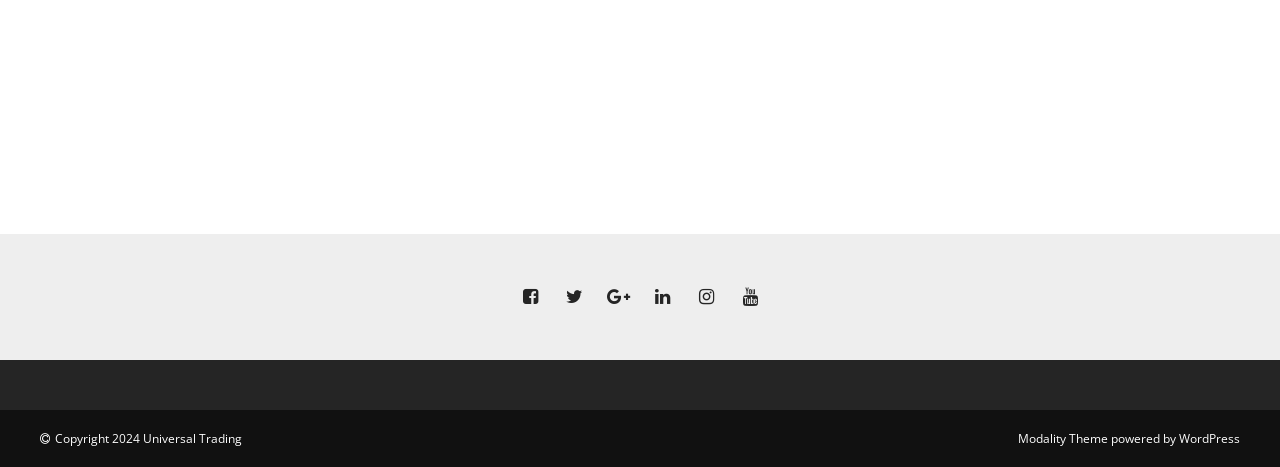Please identify the bounding box coordinates of the area I need to click to accomplish the following instruction: "switch to Modality Theme".

[0.795, 0.921, 0.866, 0.957]